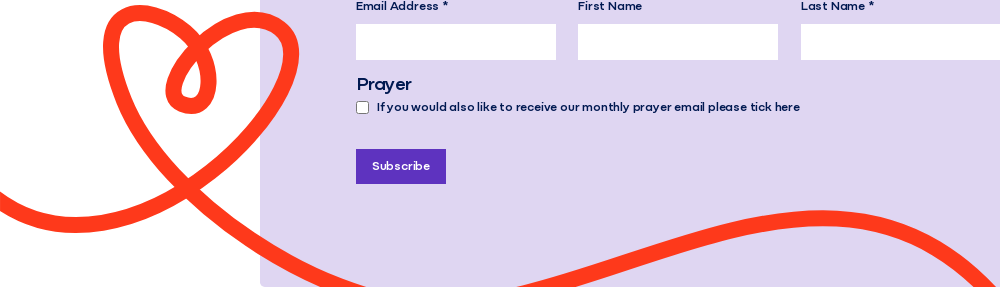Deliver an in-depth description of the image, highlighting major points.

The image features a vibrant, eye-catching design that captures the essence of a subscription form for a mailing list. At the top-right area of the image, there are three input fields labeled "Email Address," "First Name," and "Last Name," with an asterisk indicating that these fields are required to complete the subscription. Below the name fields, there's a checkbox option labeled "If you would also like to receive our monthly prayer email please tick here," allowing users to opt-in for additional communication. The prominent "Subscribe" button, styled in purple, is centrally positioned and invites users to complete their registration. The background combines a soft lavender hue with playful red swirls creating a warm and inviting atmosphere, symbolizing care and community engagement. This layout encourages users to connect with the organization while highlighting their commitment to supporting families and children in need.